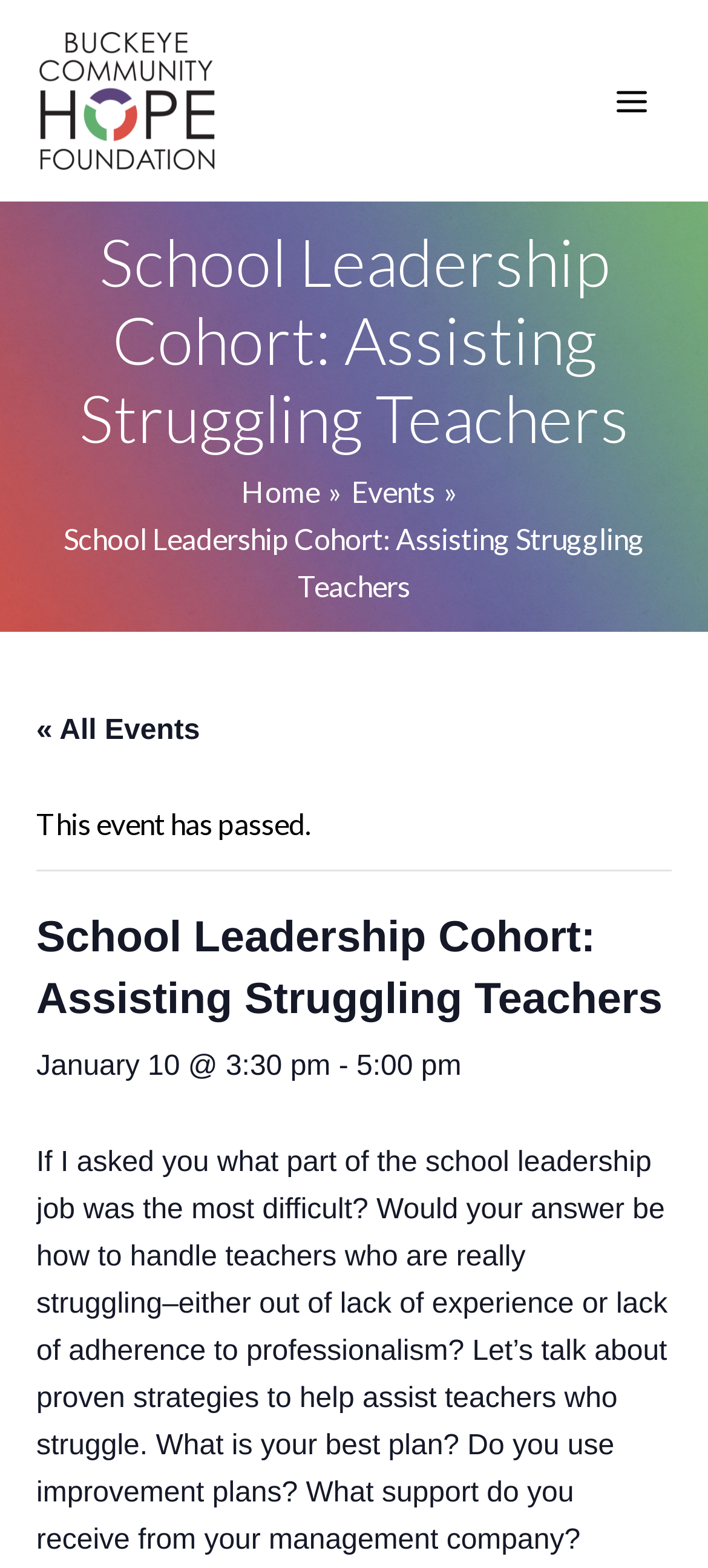Answer the following inquiry with a single word or phrase:
What is the status of the event?

This event has passed